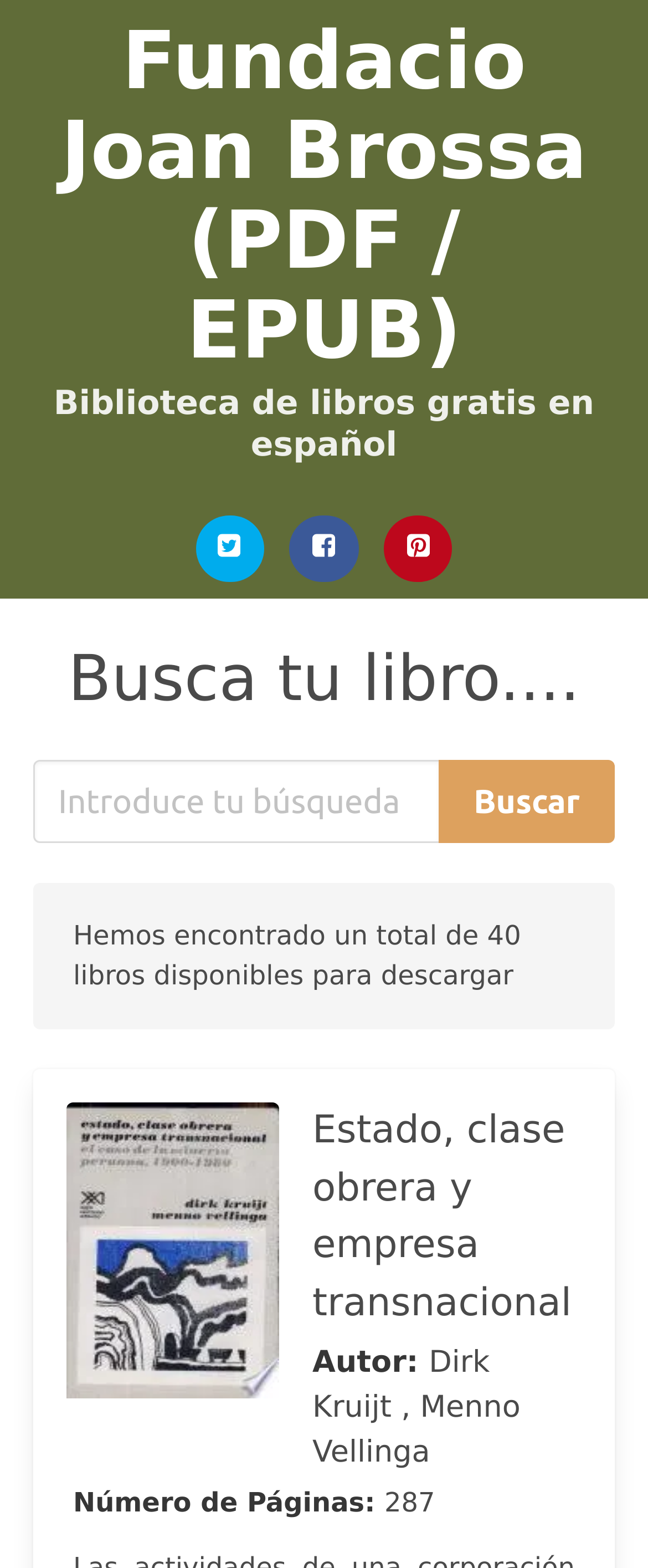Using the details in the image, give a detailed response to the question below:
What social media platforms are available?

I found the answer by looking at the link elements that contain the text 'Twitter', 'Facebook', and 'Pinterest' which are social media platforms.